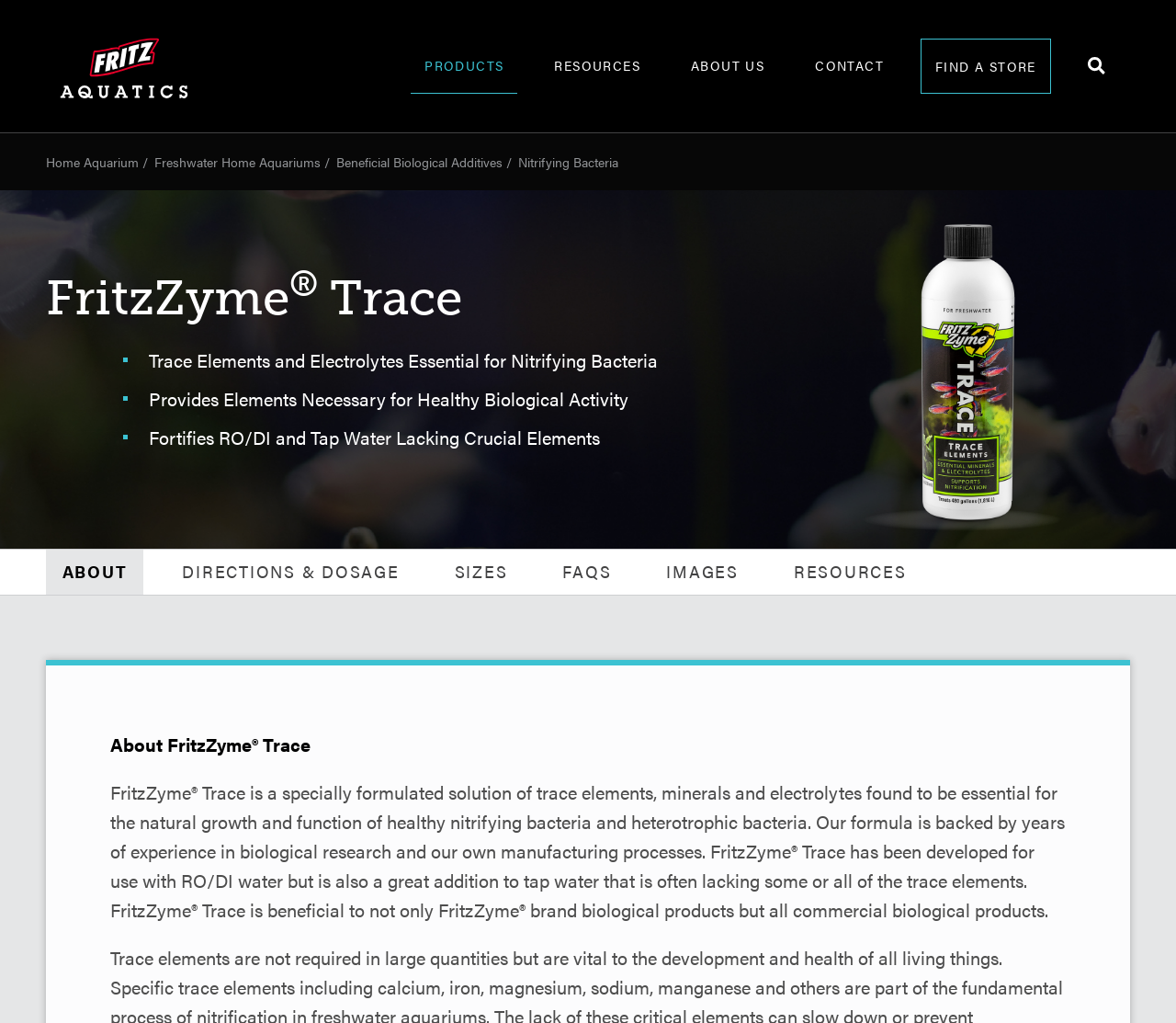Please predict the bounding box coordinates (top-left x, top-left y, bottom-right x, bottom-right y) for the UI element in the screenshot that fits the description: Back to Freshwater Home Aquariums

[0.131, 0.148, 0.273, 0.168]